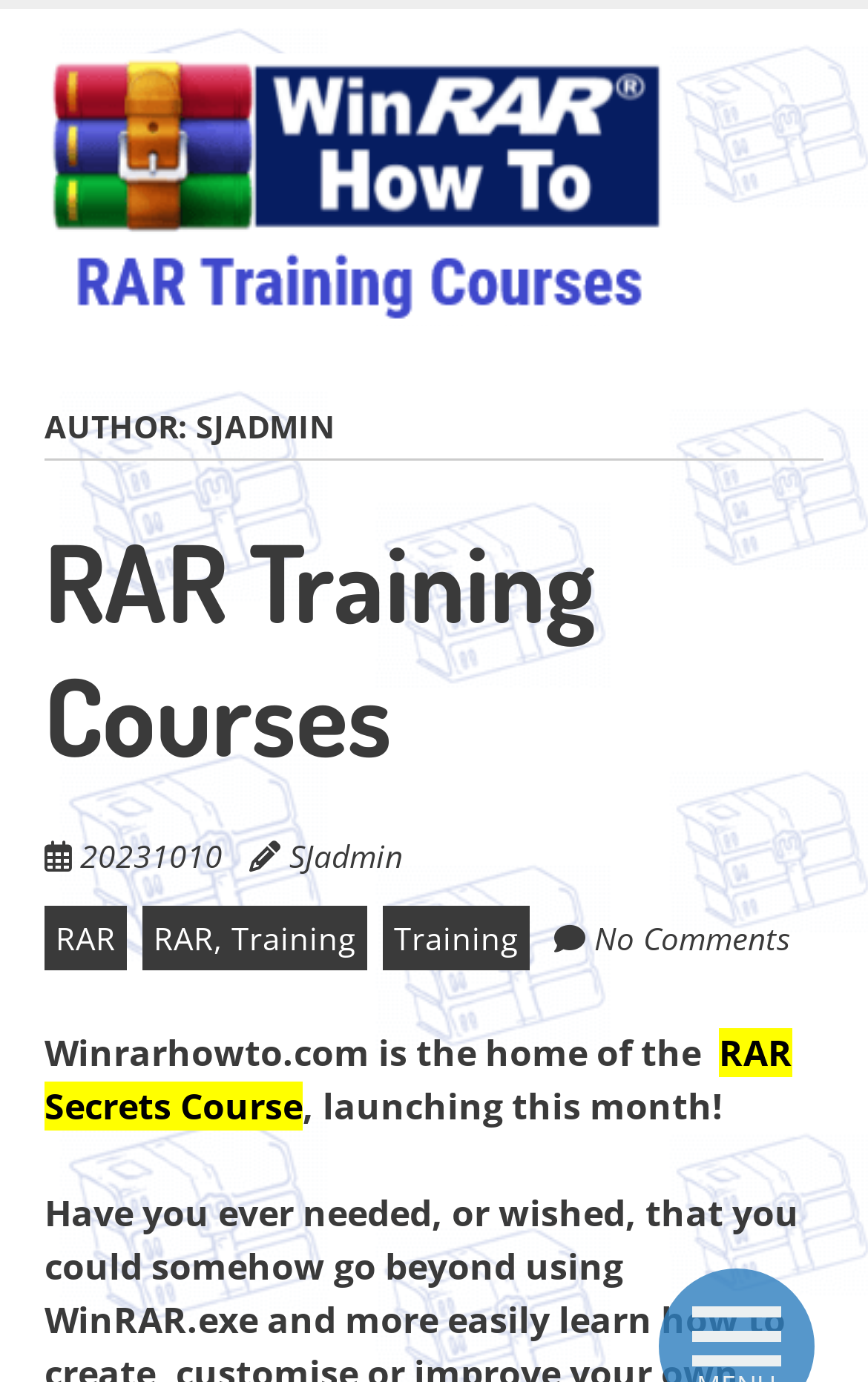Produce a meticulous description of the webpage.

The webpage is about WinRAR tutorials and training courses. At the top, there is a link to "RAR Training Courses" accompanied by an image with the same name. Below this, there is a header section with the author's name, "SJADMIN", and a heading that reads "RAR Training Courses" again. 

To the right of the heading, there are several links, including "20231010", "SJadmin", "RAR", "RAR, Training", "Training", and "No Comments". The "No Comments" link is positioned at the bottom right of this section.

Below the header section, there is a paragraph of text that describes the website, Winrarhowto.com, as the home of the RAR Secrets Course, which is launching this month. The text is divided into three parts, with the middle part highlighted.